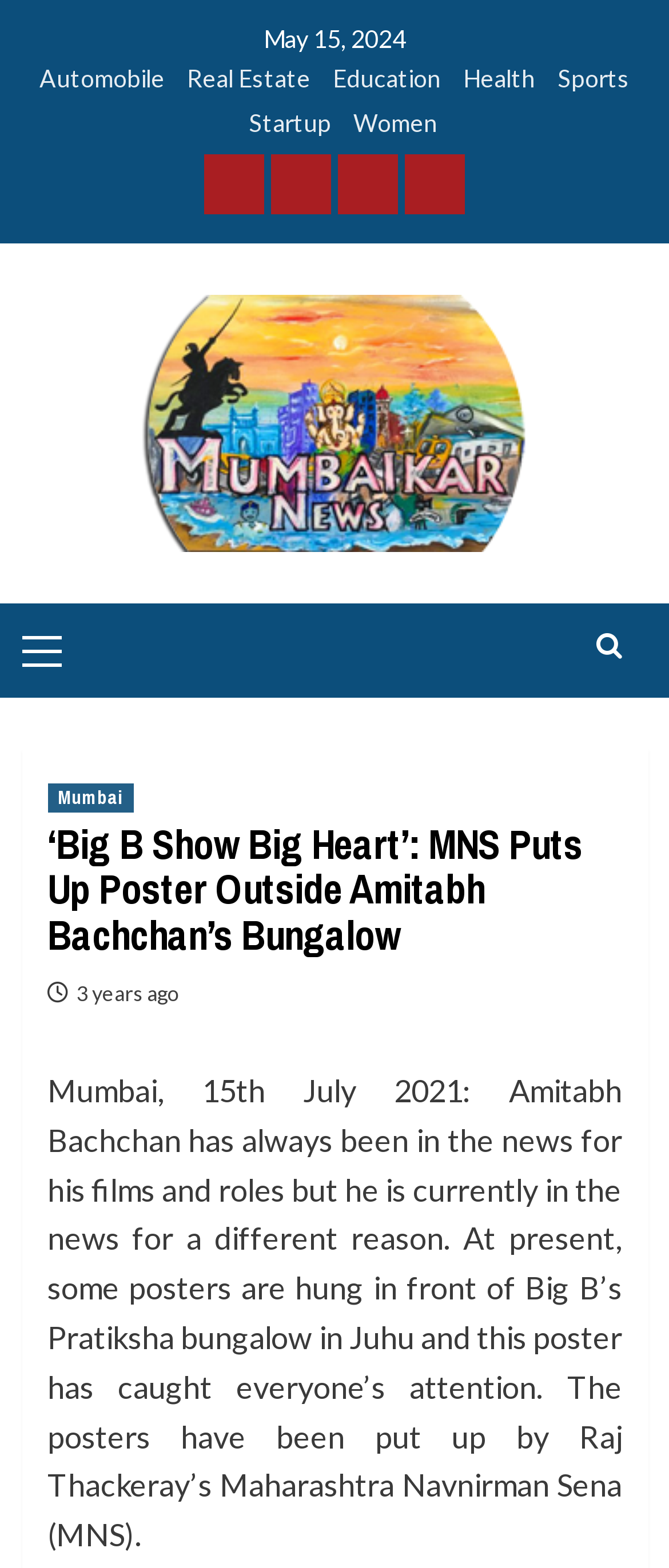Give an in-depth explanation of the webpage layout and content.

The webpage appears to be a news article from Mumbaikar News. At the top, there is a date "May 15, 2024" displayed prominently. Below the date, there are six links to different categories: Automobile, Real Estate, Education, Health, Sports, and Startup, arranged horizontally across the page. 

Further down, there are three social media links to Facebook, Instagram, and Twitter, accompanied by their respective icons. Next to these social media links, there is a YouTube link with its icon. 

On the left side of the page, there is a menu with a heading "Primary Menu" and a link to Mumbaikar News, accompanied by an image of the news logo. 

The main content of the page is an article with a heading "‘Big B Show Big Heart’: MNS Puts Up Poster Outside Amitabh Bachchan’s Bungalow". Below the heading, there is a link to "Mumbai" and a timestamp "3 years ago". The article's text describes how Amitabh Bachchan is in the news for a different reason, with posters being hung in front of his bungalow in Juhu, which were put up by Raj Thackeray’s Maharashtra Navnirman Sena (MNS).